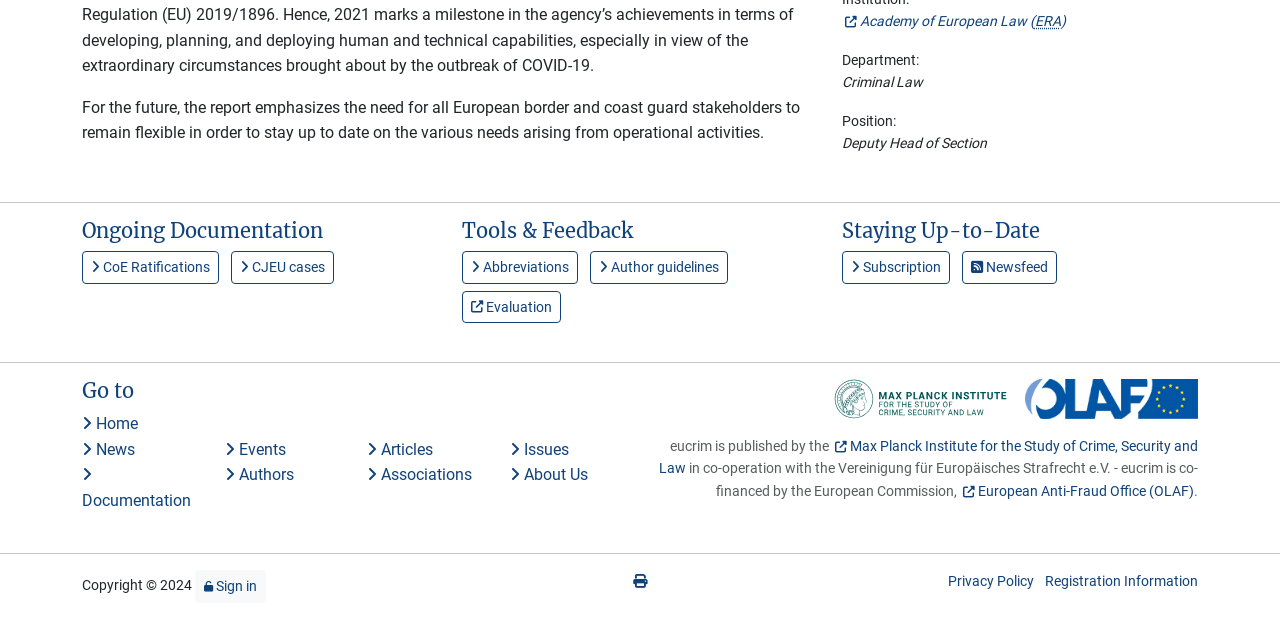Given the description "European Anti-Fraud Office (OLAF)", provide the bounding box coordinates of the corresponding UI element.

[0.75, 0.754, 0.933, 0.779]